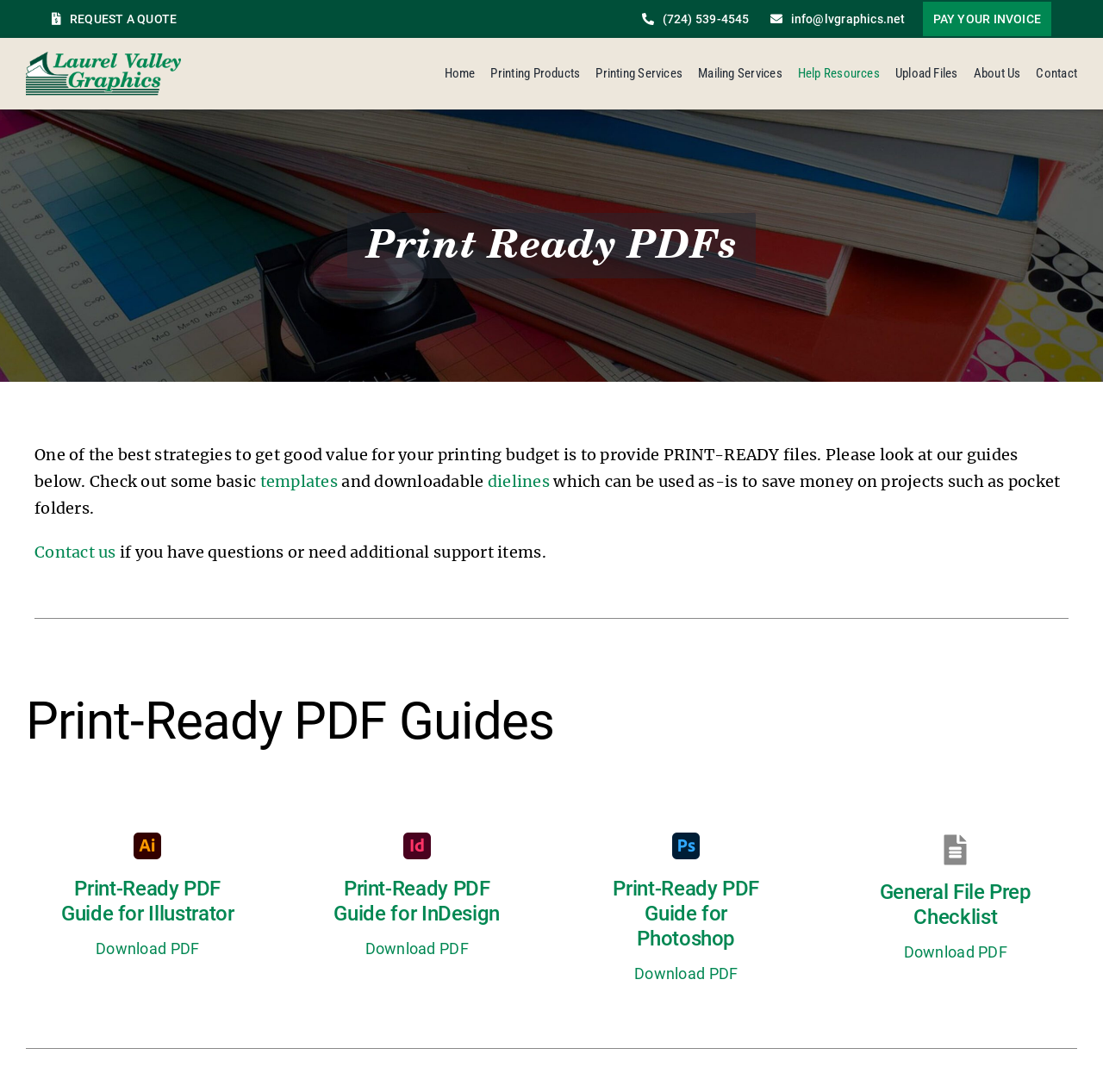Please identify the bounding box coordinates of the element that needs to be clicked to execute the following command: "View printing products". Provide the bounding box using four float numbers between 0 and 1, formatted as [left, top, right, bottom].

[0.445, 0.059, 0.526, 0.076]